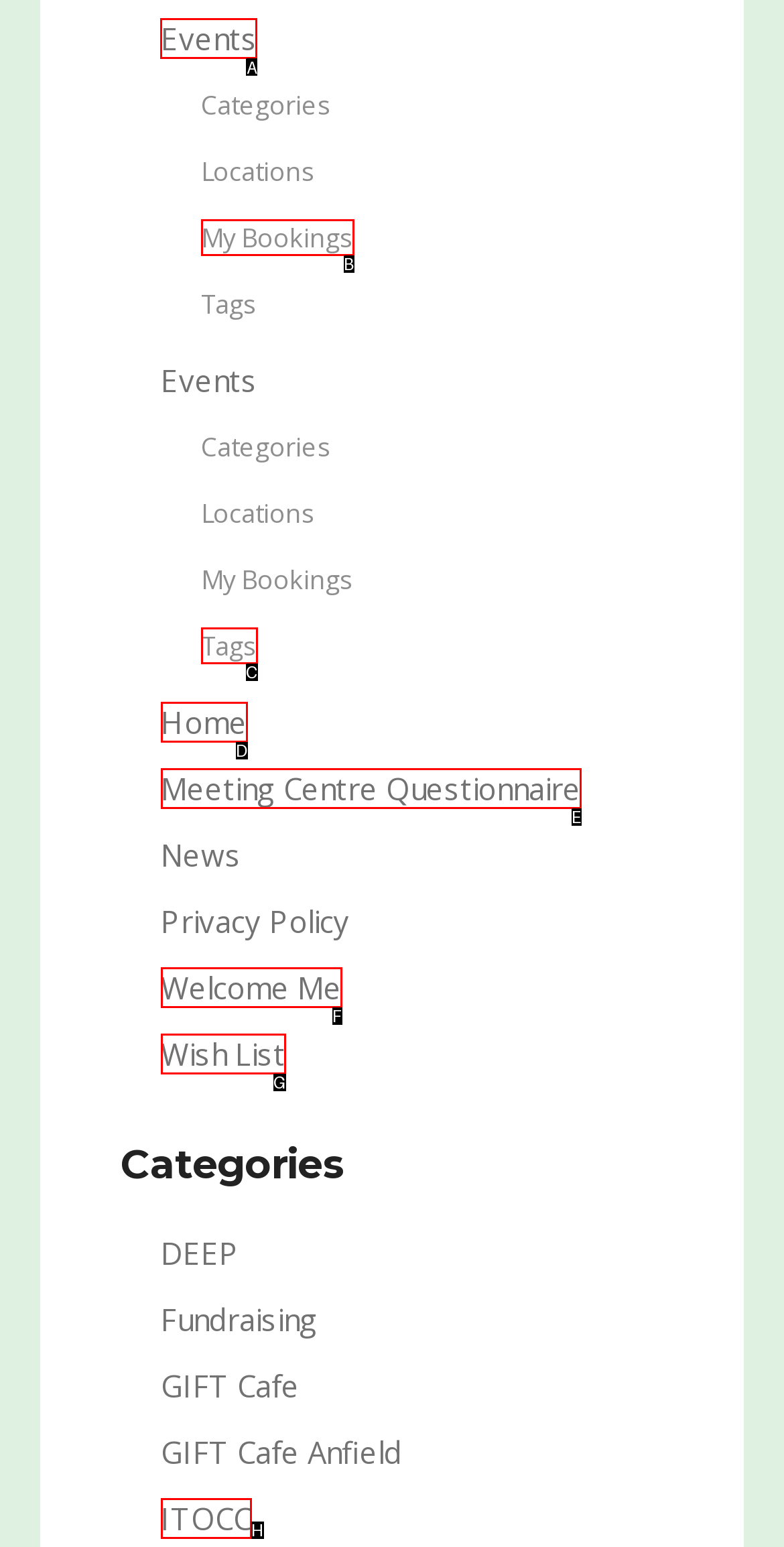Which option should be clicked to execute the following task: View events? Respond with the letter of the selected option.

A